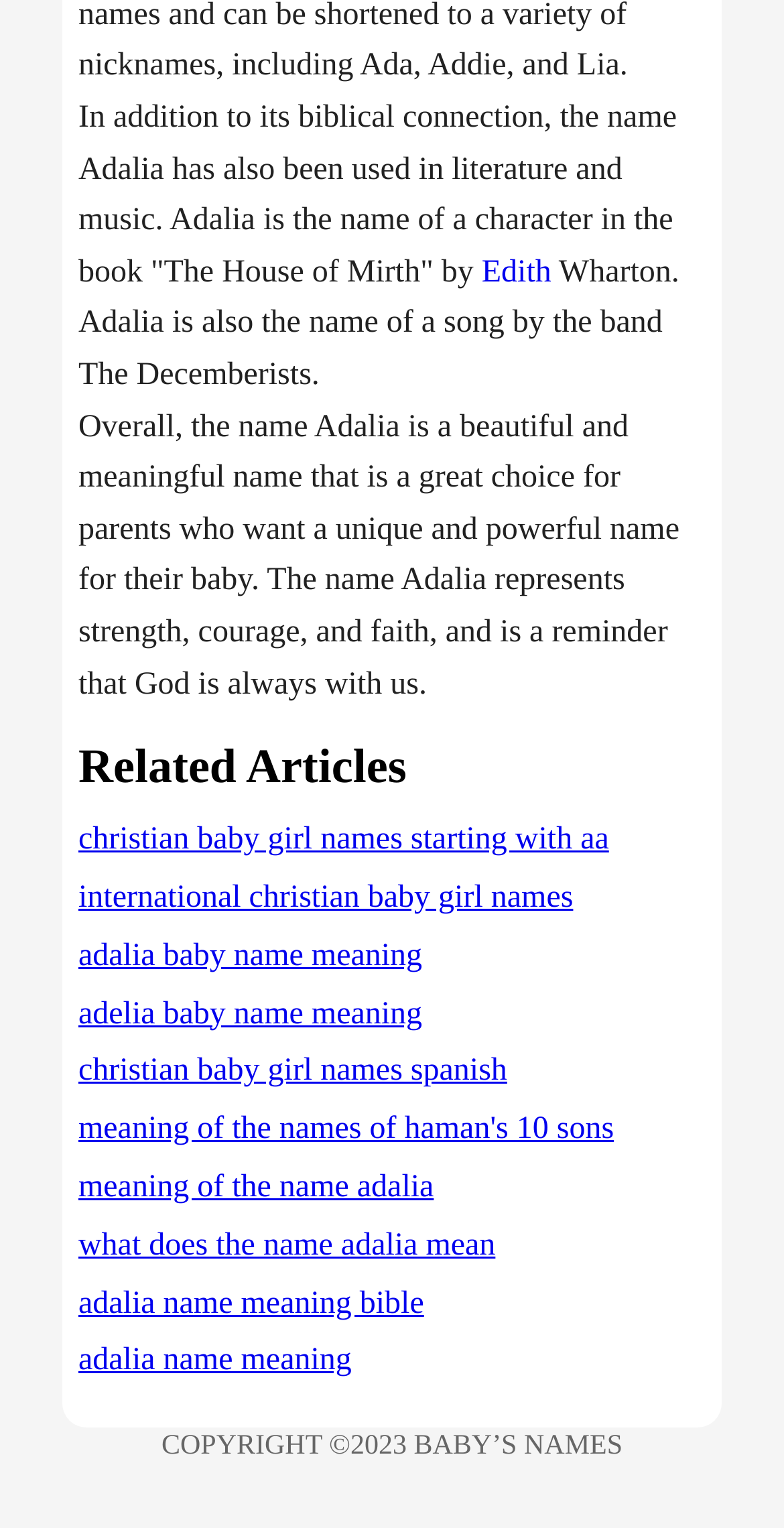Answer the question in one word or a short phrase:
What is the meaning of the name Adalia?

strength, courage, and faith